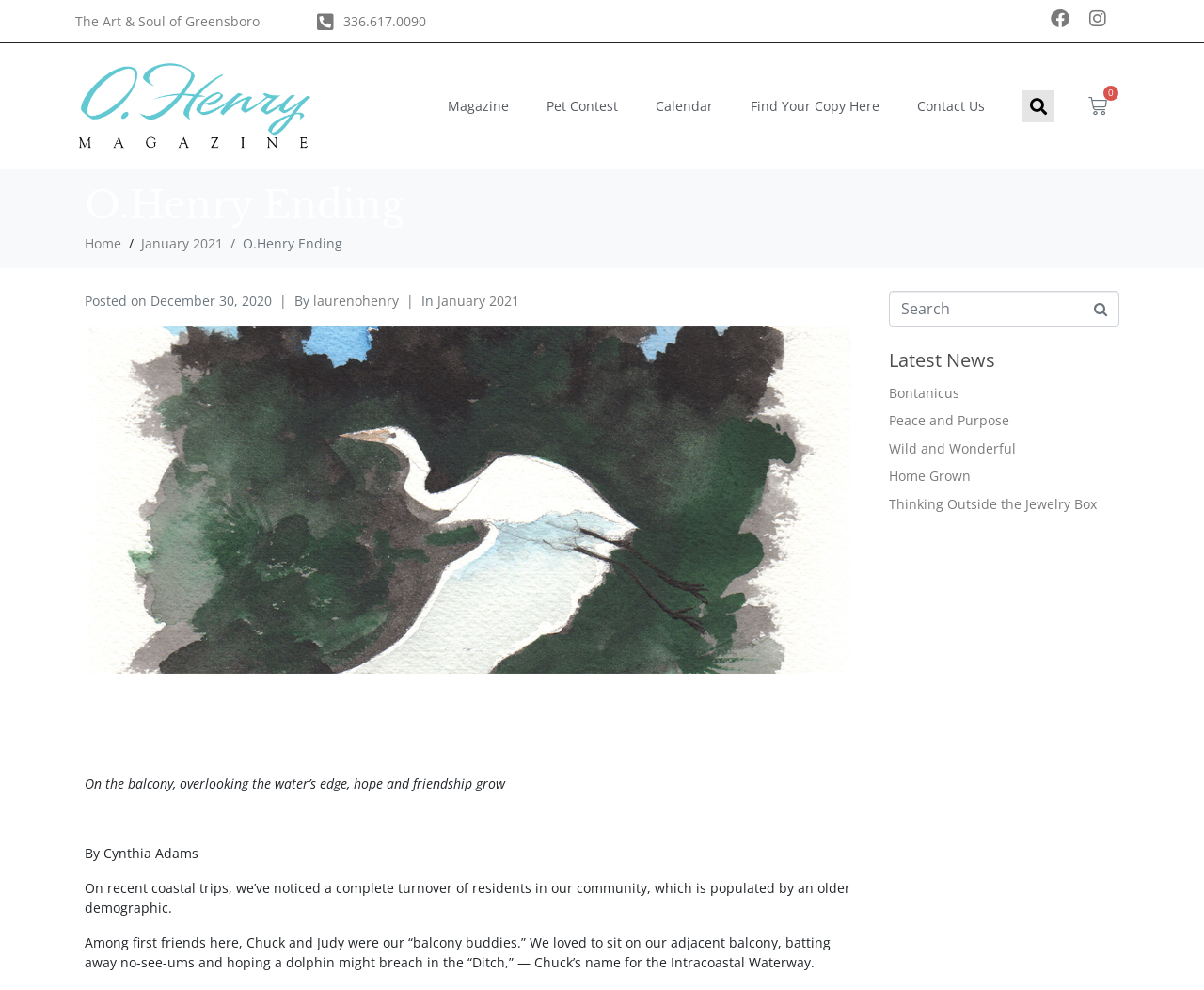Pinpoint the bounding box coordinates of the element that must be clicked to accomplish the following instruction: "Check WordPress powered by". The coordinates should be in the format of four float numbers between 0 and 1, i.e., [left, top, right, bottom].

None